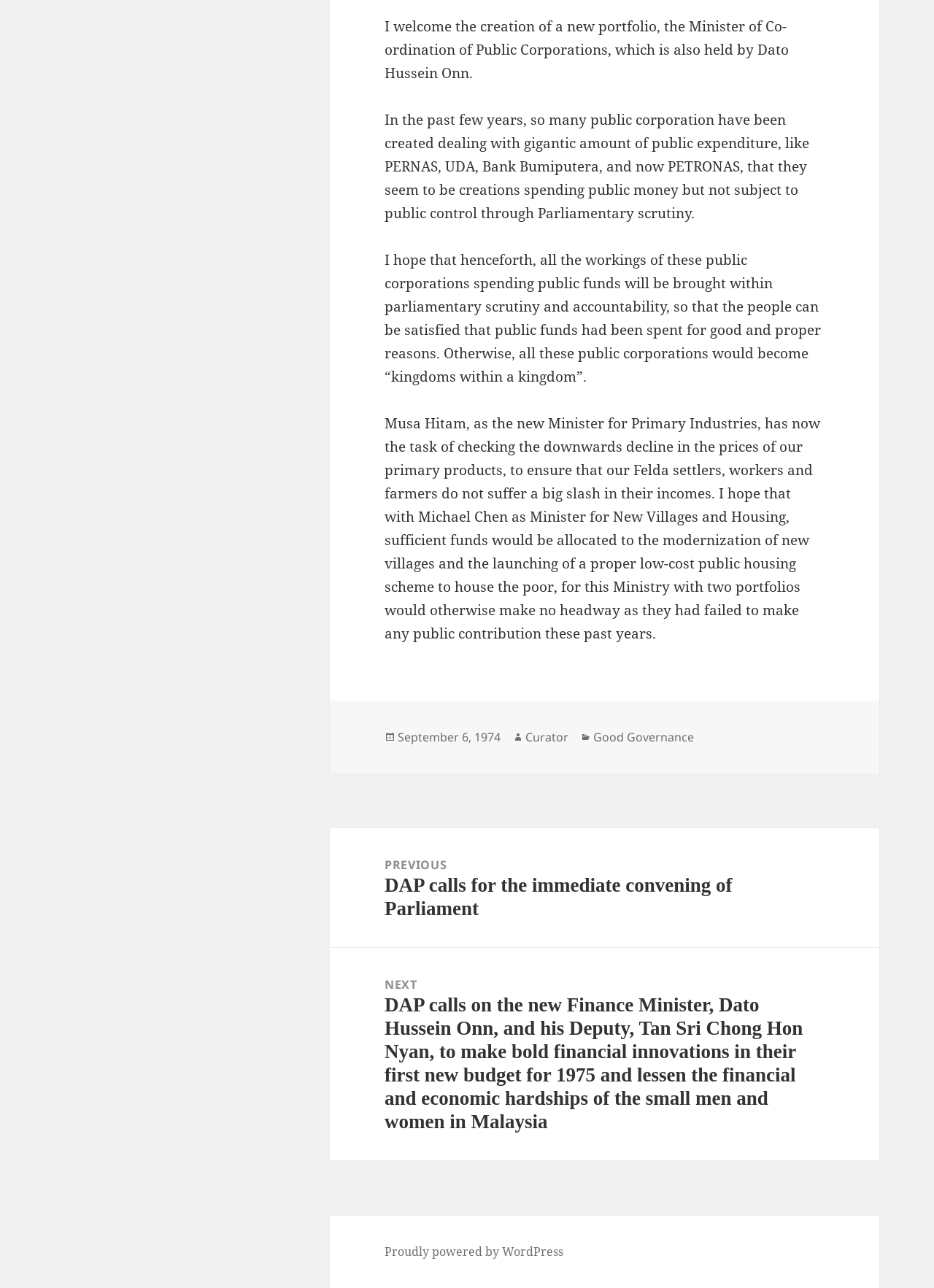Review the image closely and give a comprehensive answer to the question: What is the title of the previous post?

The title of the previous post can be found in the post navigation section of the webpage, where it is stated 'Previous post: DAP calls for the immediate convening of Parliament'.